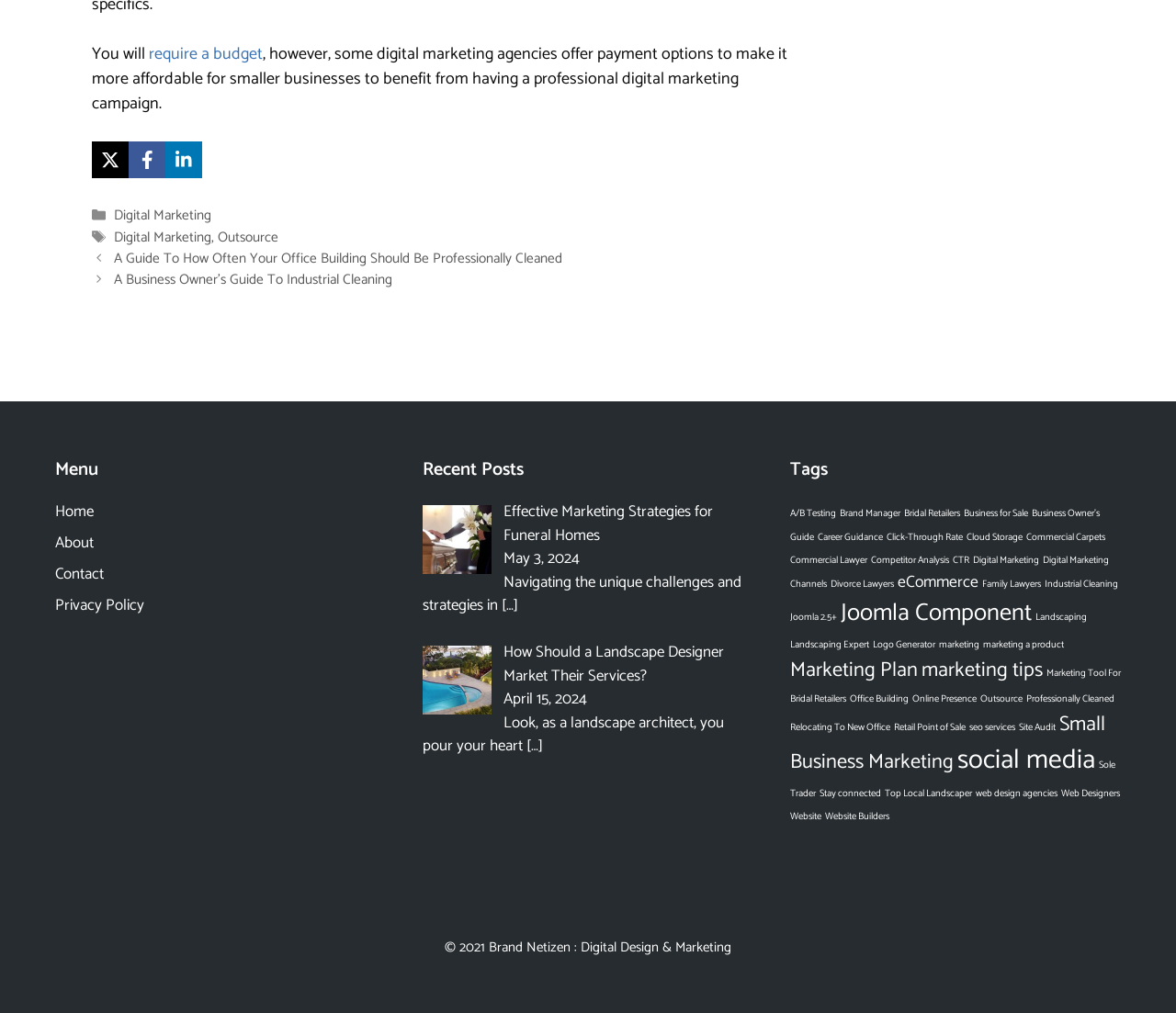How many tags are listed? Examine the screenshot and reply using just one word or a brief phrase.

30